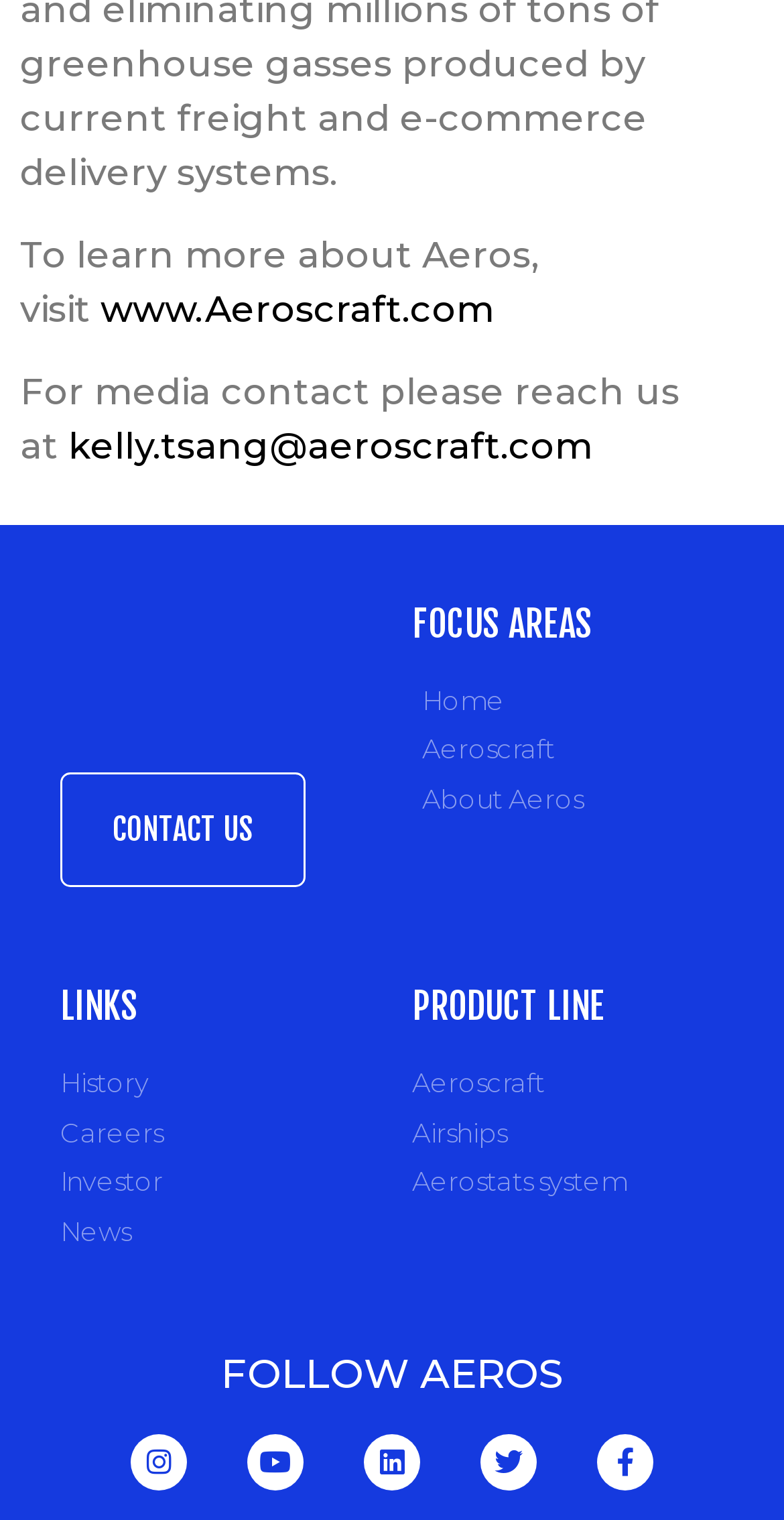Identify the bounding box for the element characterized by the following description: "Airships".

[0.526, 0.733, 0.923, 0.758]